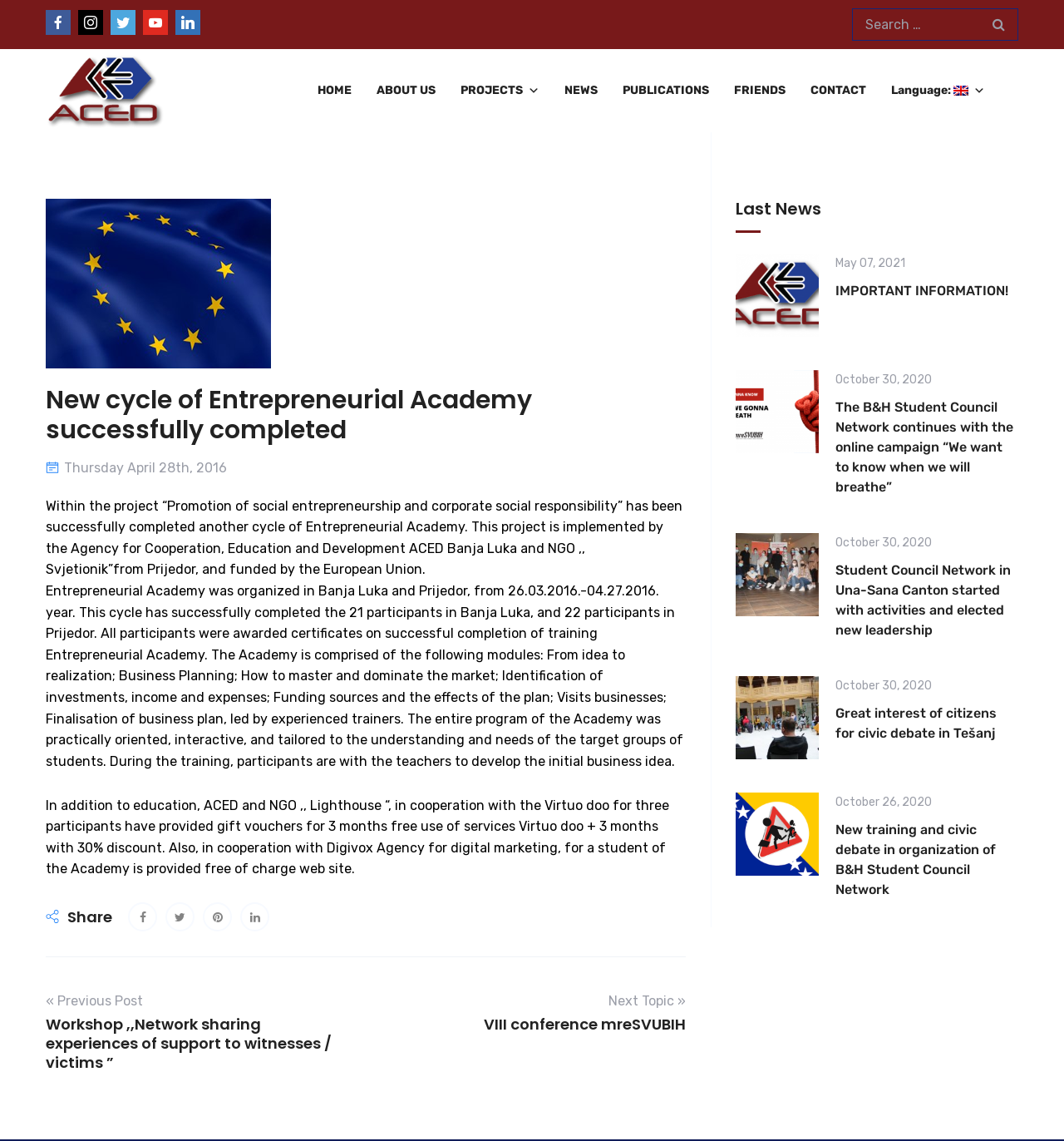Refer to the image and provide a thorough answer to this question:
What is the name of the organization?

The name of the organization can be found in the top-left corner of the webpage, where it says 'ACED' with an image next to it.